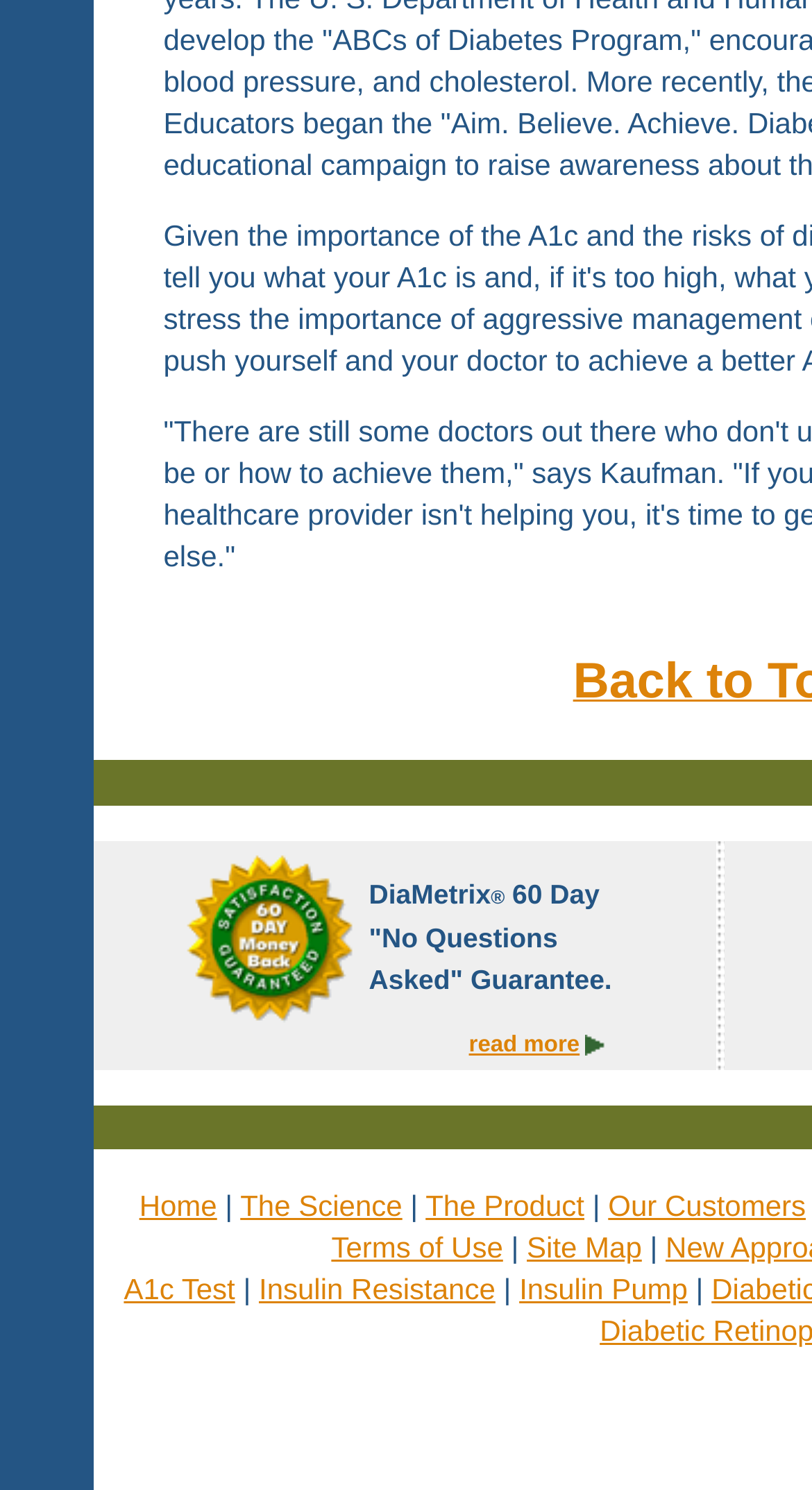Determine the coordinates of the bounding box that should be clicked to complete the instruction: "check A1c Test". The coordinates should be represented by four float numbers between 0 and 1: [left, top, right, bottom].

[0.152, 0.854, 0.29, 0.876]